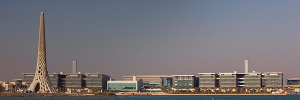Please respond to the question using a single word or phrase:
What is the color of the sky?

Clear